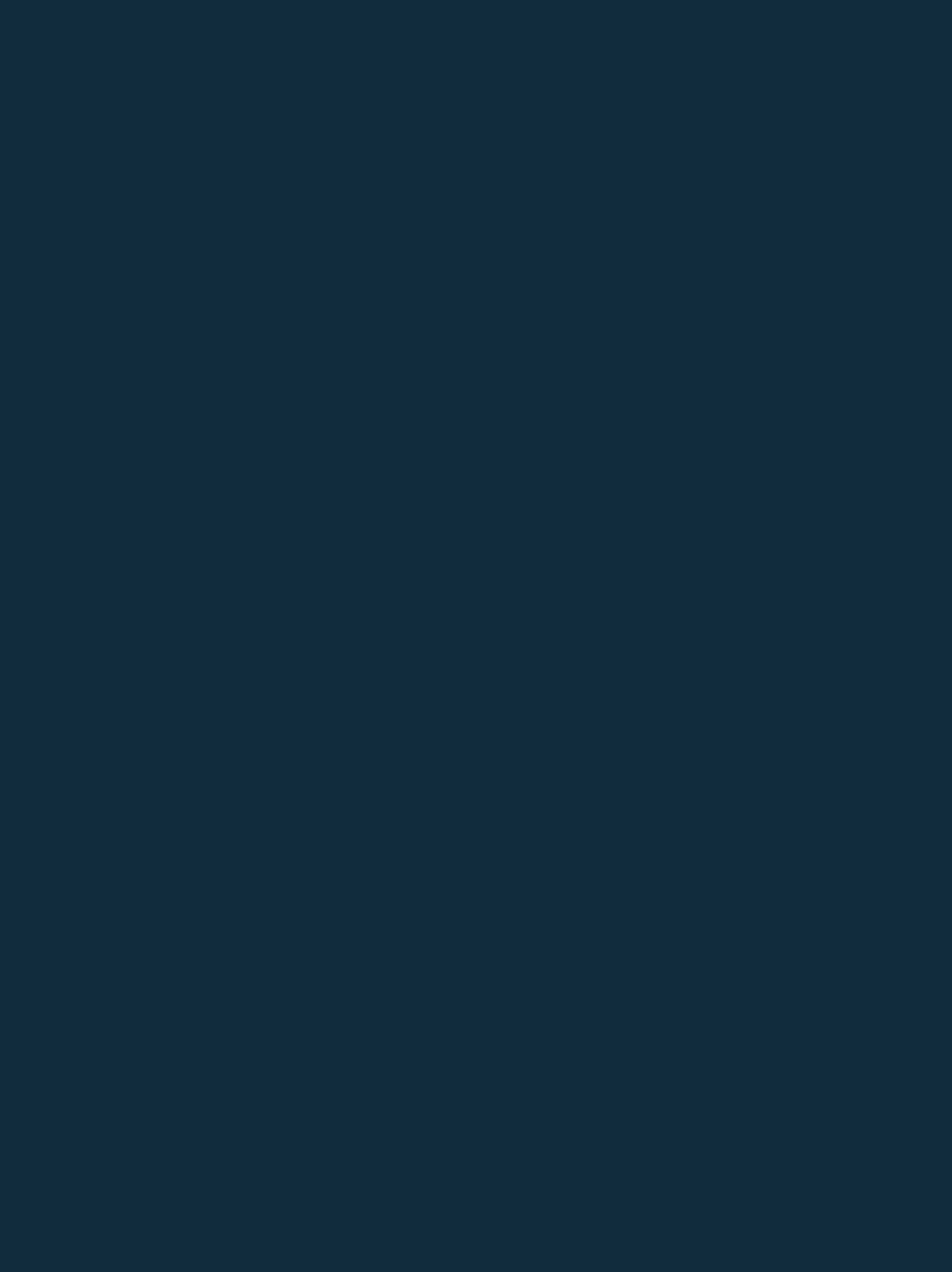What is the date of the article 'Boris Johnson turned away from voting after forgetting photo ID'?
Analyze the image and provide a thorough answer to the question.

The time element associated with the article 'Boris Johnson turned away from voting after forgetting photo ID' is '2 May', which indicates that the article was published on 2 May.